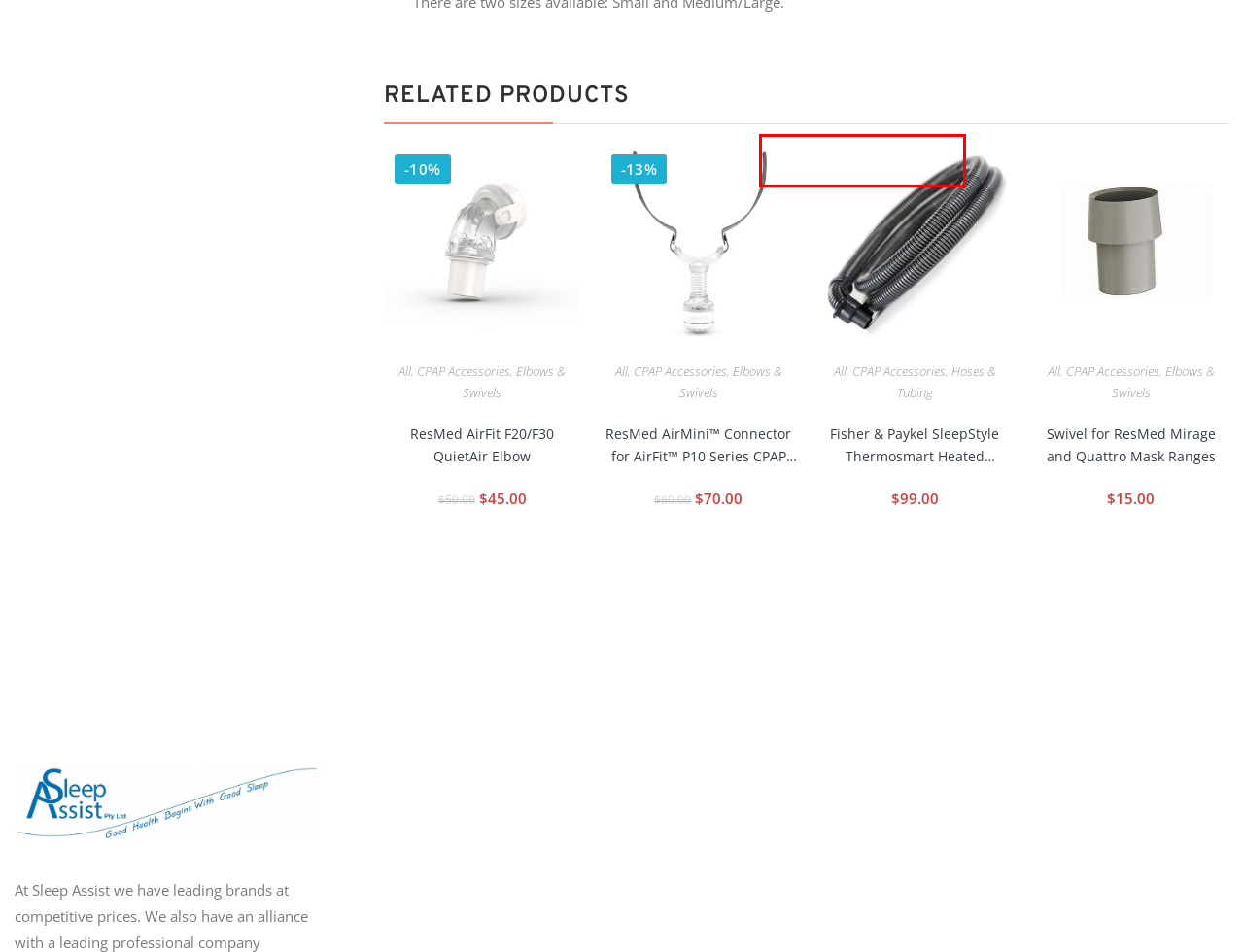A screenshot of a webpage is given, featuring a red bounding box around a UI element. Please choose the webpage description that best aligns with the new webpage after clicking the element in the bounding box. These are the descriptions:
A. ResMed AirFit F20/F30 QuietAir Elbow - Sleep Assist - Online CPAP Suppliers
B. Frames & Headgears - Sleep Assist - Online CPAP Suppliers
C. Shop - Sleep Assist - Online CPAP Suppliers
D. Philips - Sleep Assist - Online CPAP Suppliers
E. CPAP Accessories - Sleep Assist - Online CPAP Suppliers
F. Fisher & Paykel SleepStyle Thermosmart Heated Breathing Tube - Sleep Assist - Online CPAP Suppliers
G. ResMed AirMini™ Connector for AirFit™ P10 Series CPAP Masks - Sleep Assist - Online CPAP Suppliers
H. Fisher & Paykel Simplus Full Face CPAP Mask Headgear - Sleep Assist - Online CPAP Suppliers

B